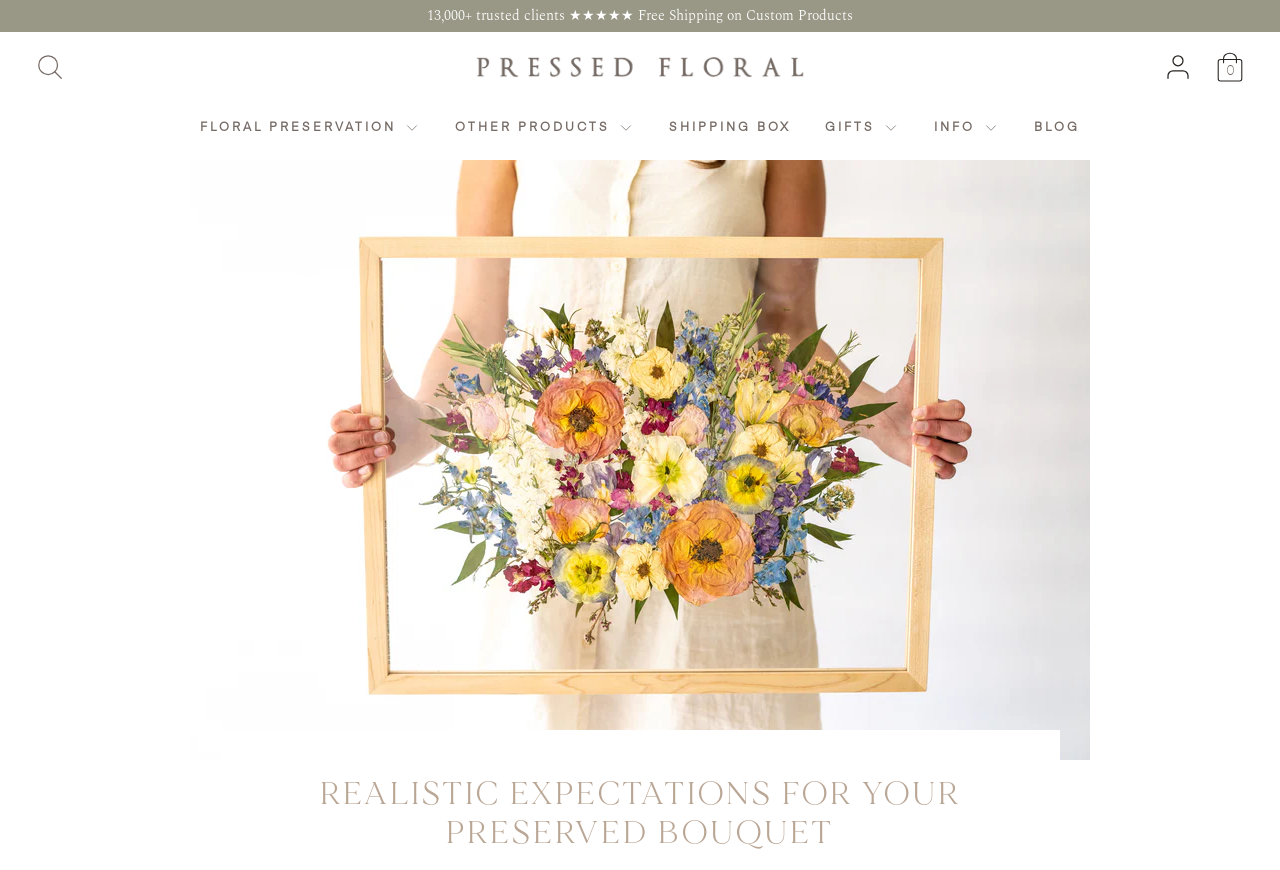Analyze the image and deliver a detailed answer to the question: Is the search box expanded?

I looked at the 'Open Search' button and the 'Close' button, which suggests that the search box can be expanded and collapsed. Since the 'Open Search' button is present, I infer that the search box is not currently expanded.